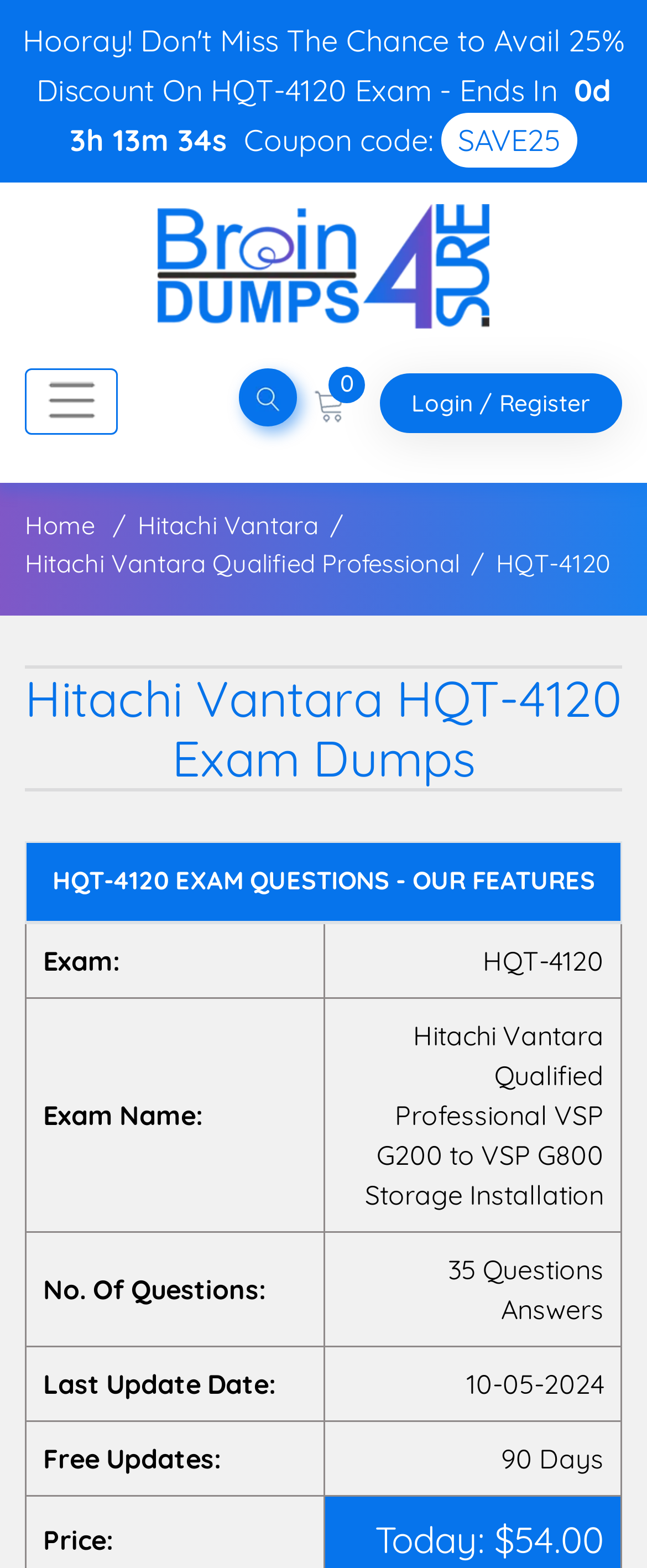Determine the heading of the webpage and extract its text content.

Hitachi Vantara HQT-4120 Exam Dumps